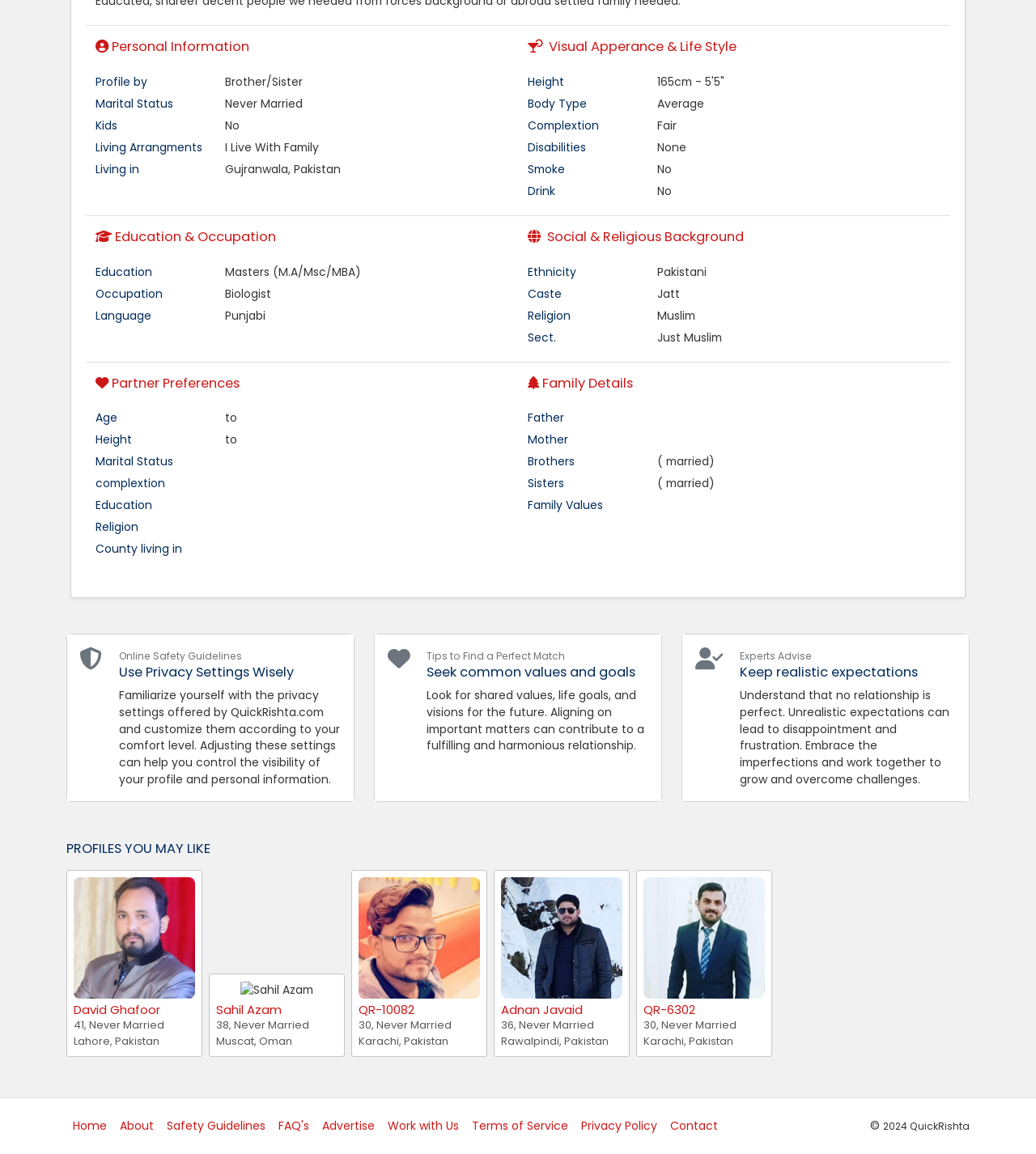Using the webpage screenshot, find the UI element described by Contact. Provide the bounding box coordinates in the format (top-left x, top-left y, bottom-right x, bottom-right y), ensuring all values are floating point numbers between 0 and 1.

[0.641, 0.963, 0.699, 0.989]